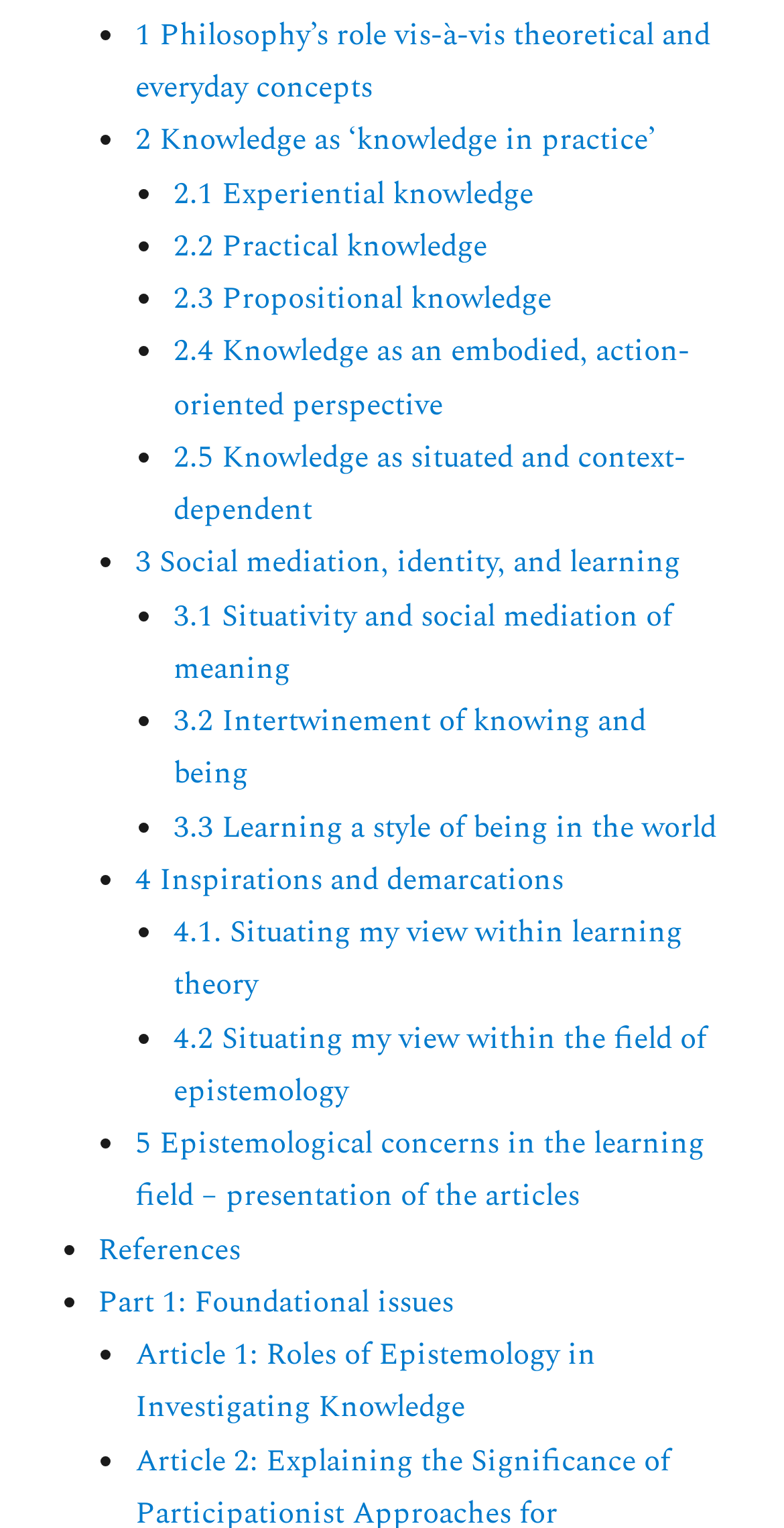Predict the bounding box coordinates for the UI element described as: "2.2 Practical knowledge". The coordinates should be four float numbers between 0 and 1, presented as [left, top, right, bottom].

[0.221, 0.146, 0.621, 0.176]